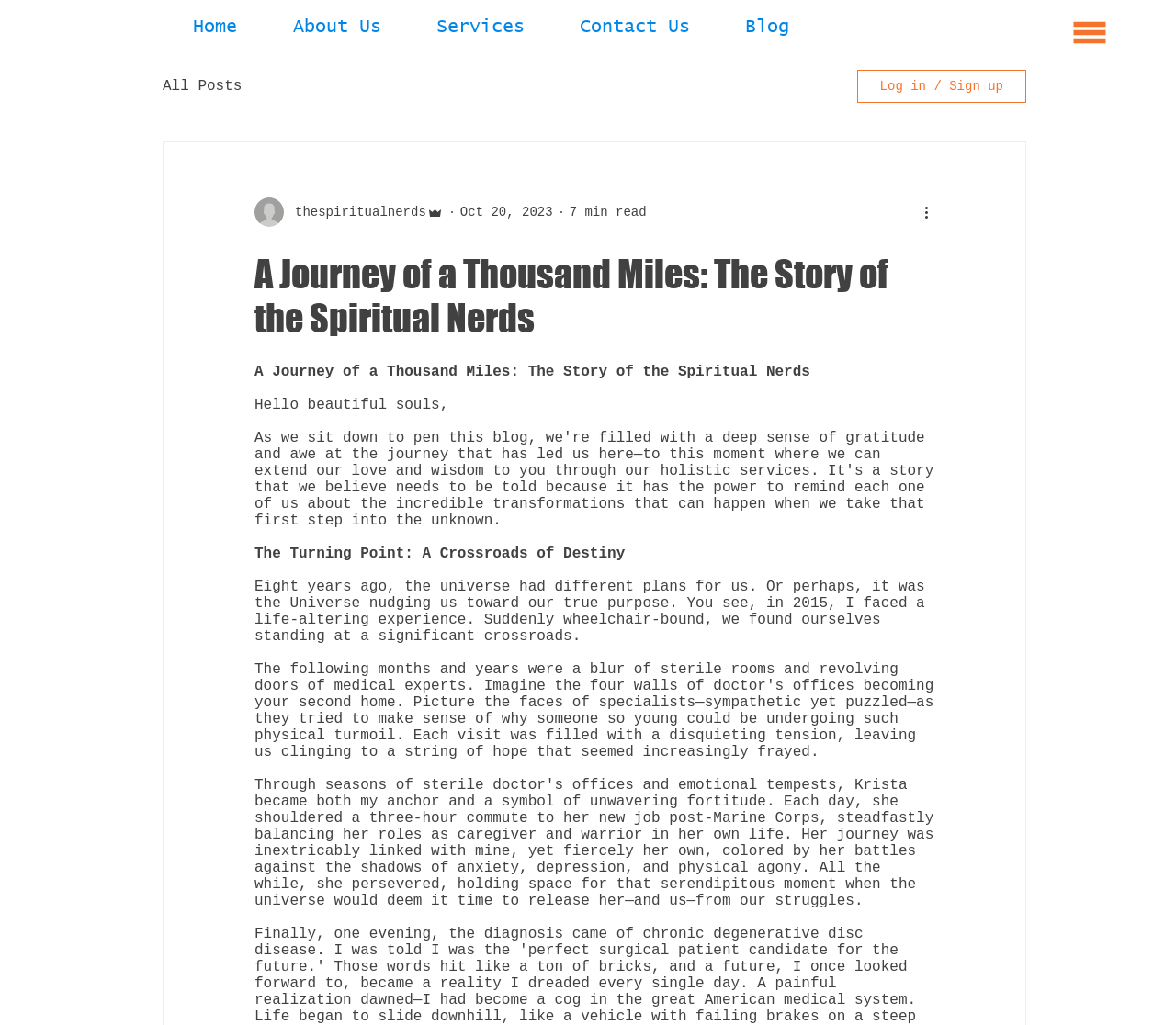Respond with a single word or phrase to the following question:
How many minutes does it take to read the latest article?

7 min